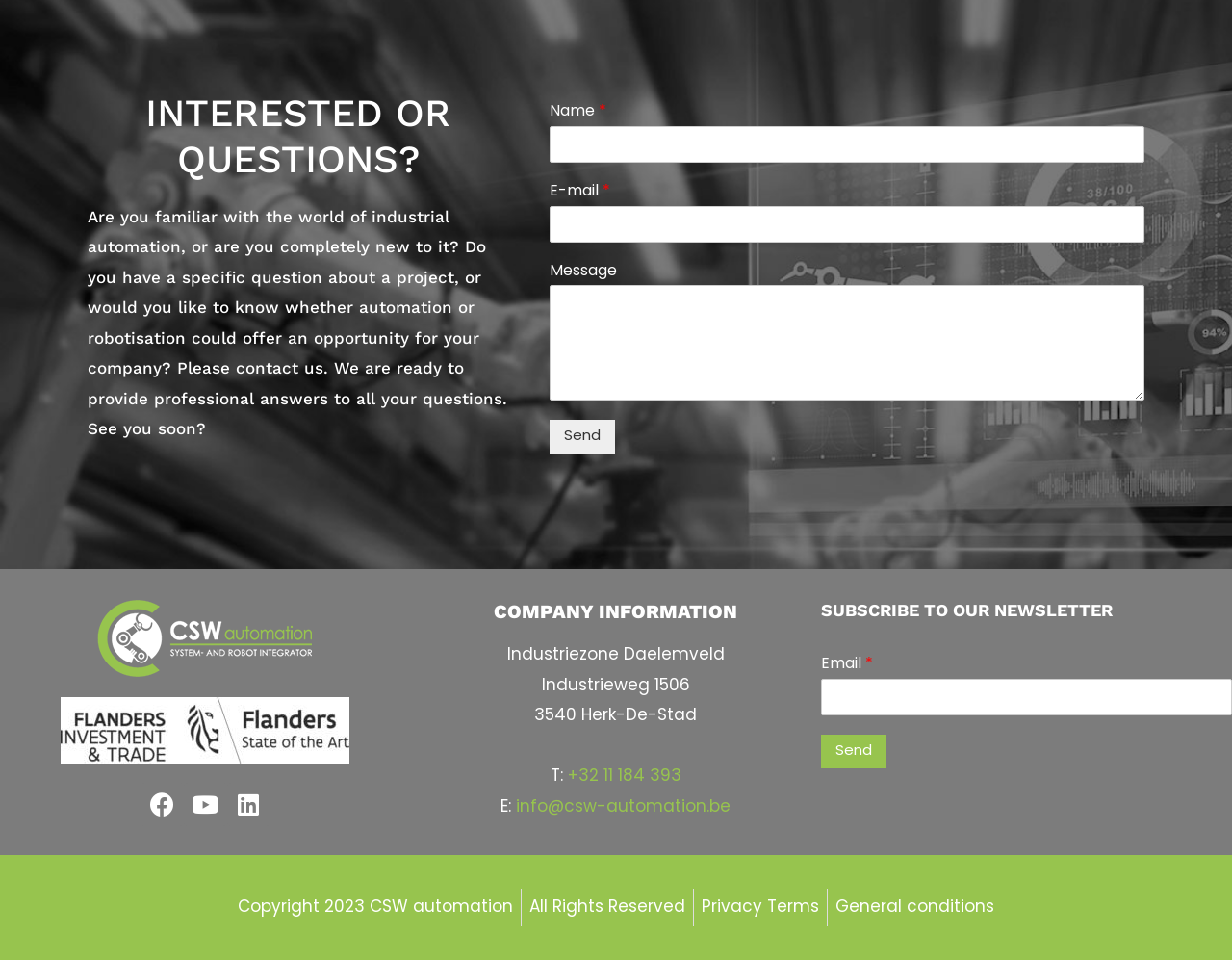Identify the bounding box coordinates of the area that should be clicked in order to complete the given instruction: "Enter your name". The bounding box coordinates should be four float numbers between 0 and 1, i.e., [left, top, right, bottom].

[0.446, 0.131, 0.929, 0.169]